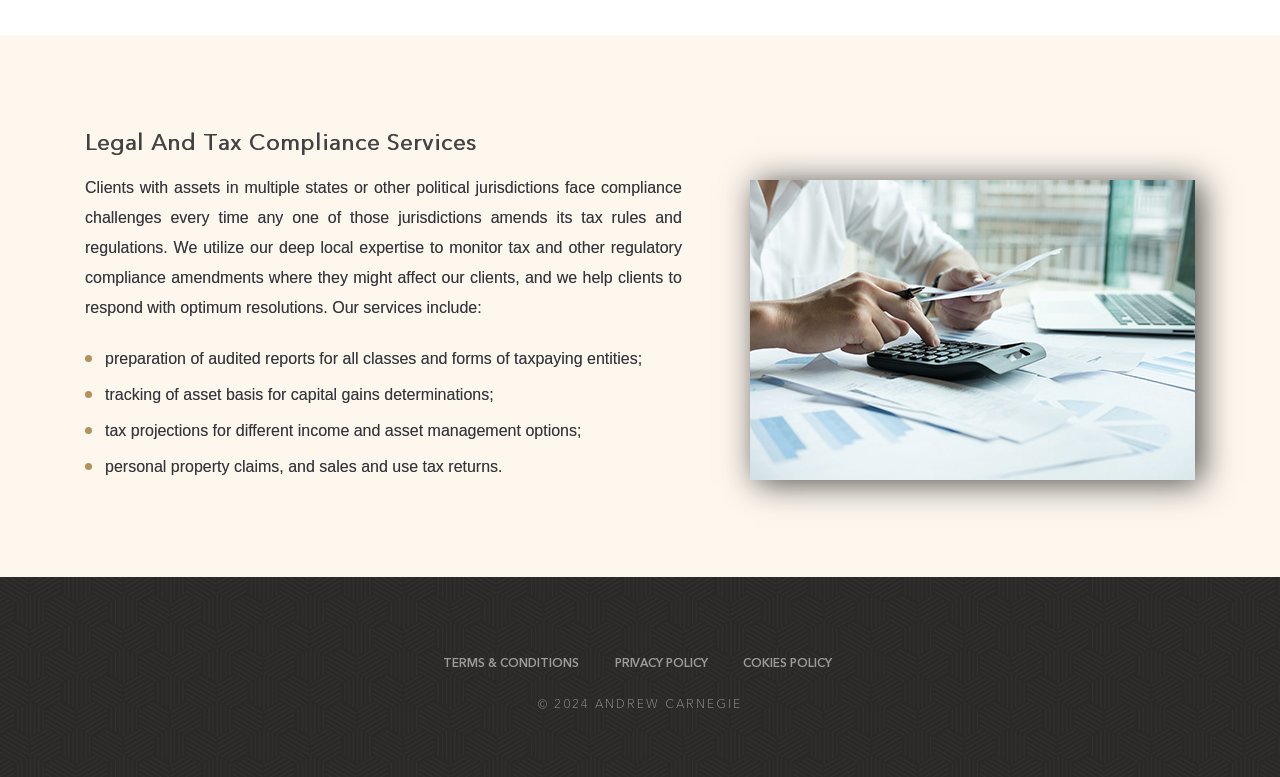Please provide a brief answer to the following inquiry using a single word or phrase:
What is the purpose of their services?

to respond with optimum resolutions